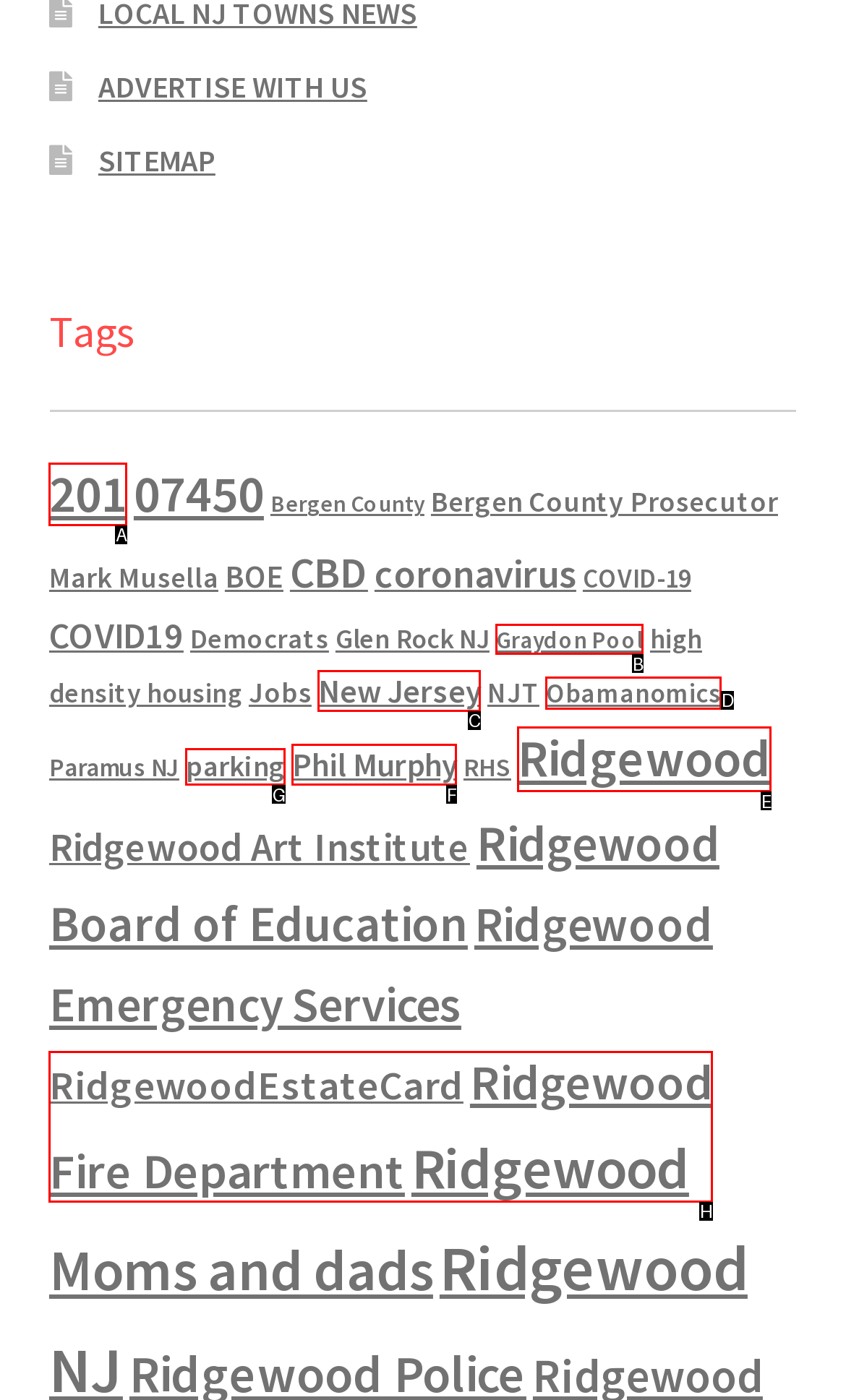Choose the option that best matches the element: Graydon Pool
Respond with the letter of the correct option.

B